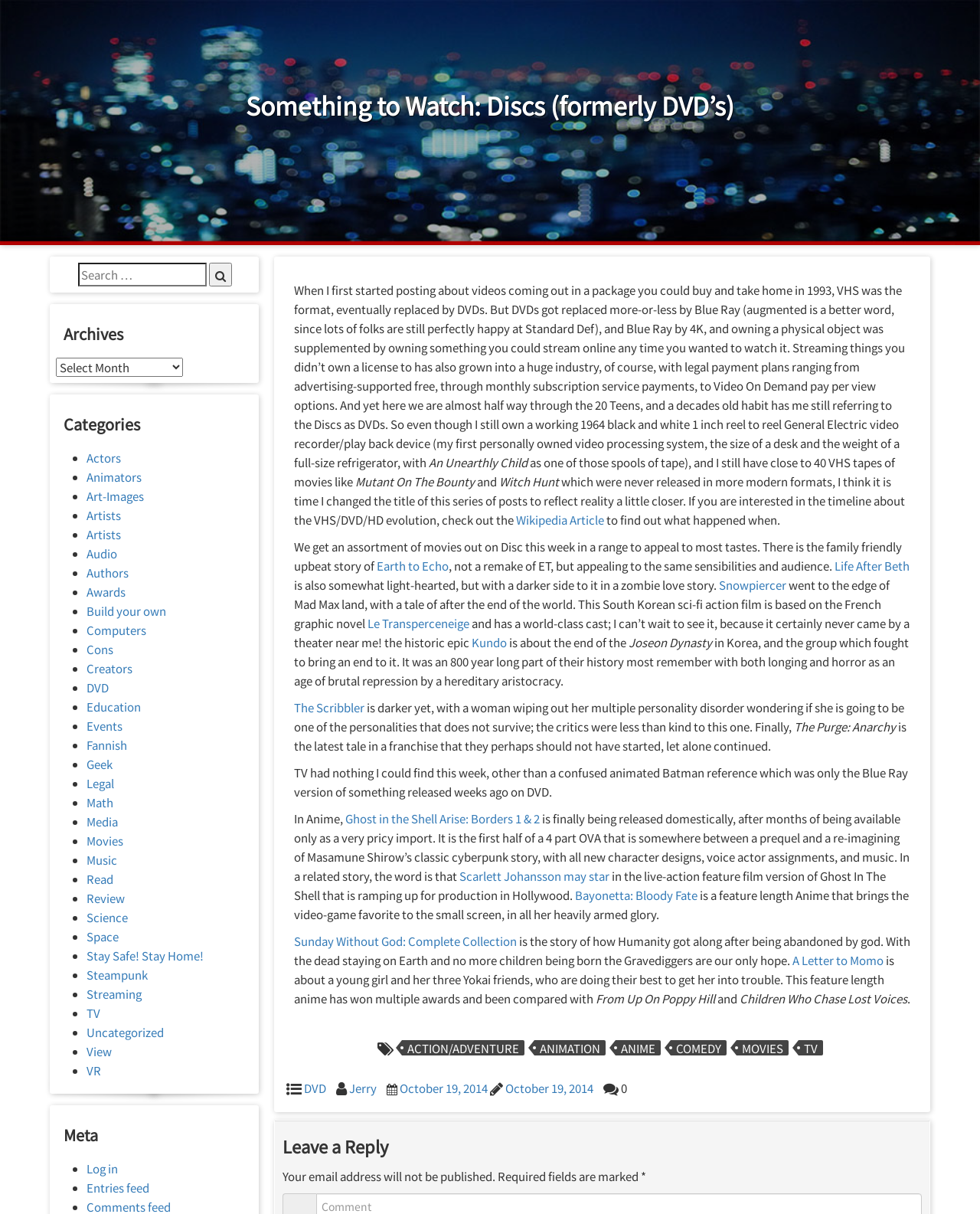Determine the bounding box coordinates for the UI element with the following description: "name="s" placeholder="Search …"". The coordinates should be four float numbers between 0 and 1, represented as [left, top, right, bottom].

[0.08, 0.216, 0.211, 0.236]